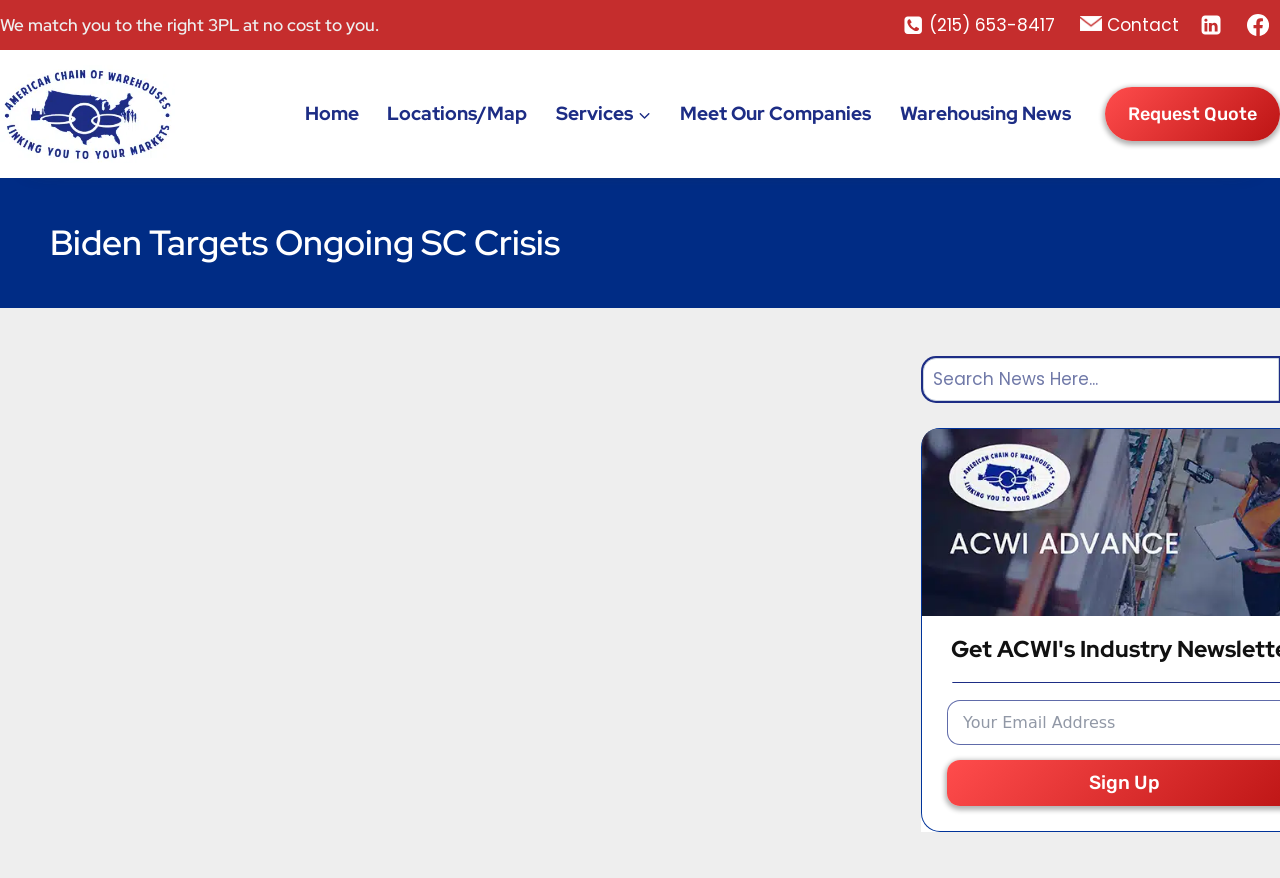Bounding box coordinates are given in the format (top-left x, top-left y, bottom-right x, bottom-right y). All values should be floating point numbers between 0 and 1. Provide the bounding box coordinate for the UI element described as: UHF Readers

None